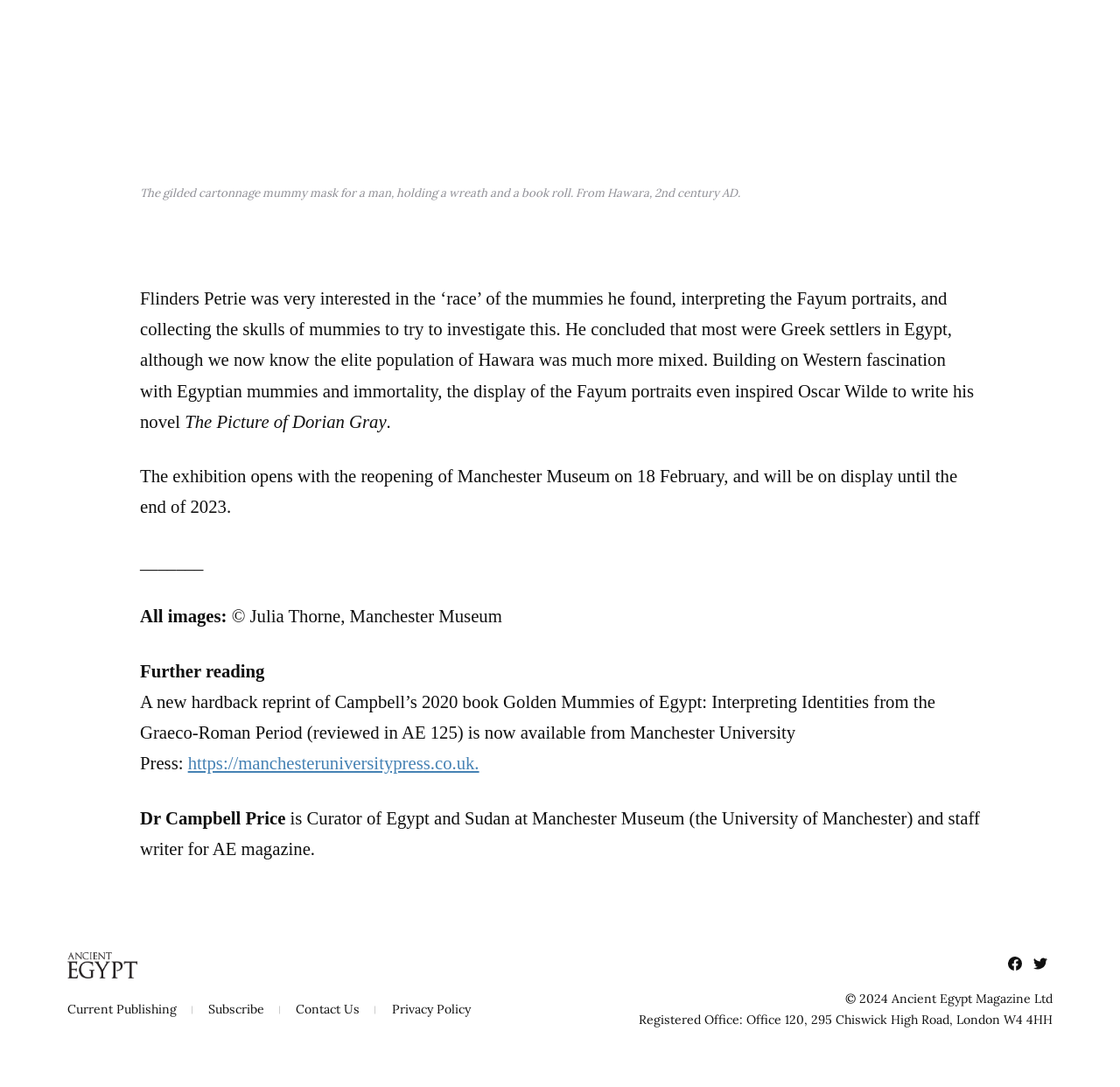Utilize the information from the image to answer the question in detail:
What is the name of the book reprinted by Manchester University Press?

The answer can be found in the text 'A new hardback reprint of Campbell’s 2020 book Golden Mummies of Egypt: Interpreting Identities from the Graeco-Roman Period (reviewed in AE 125) is now available from Manchester University Press:' which indicates that the book reprinted by Manchester University Press is 'Golden Mummies of Egypt'.